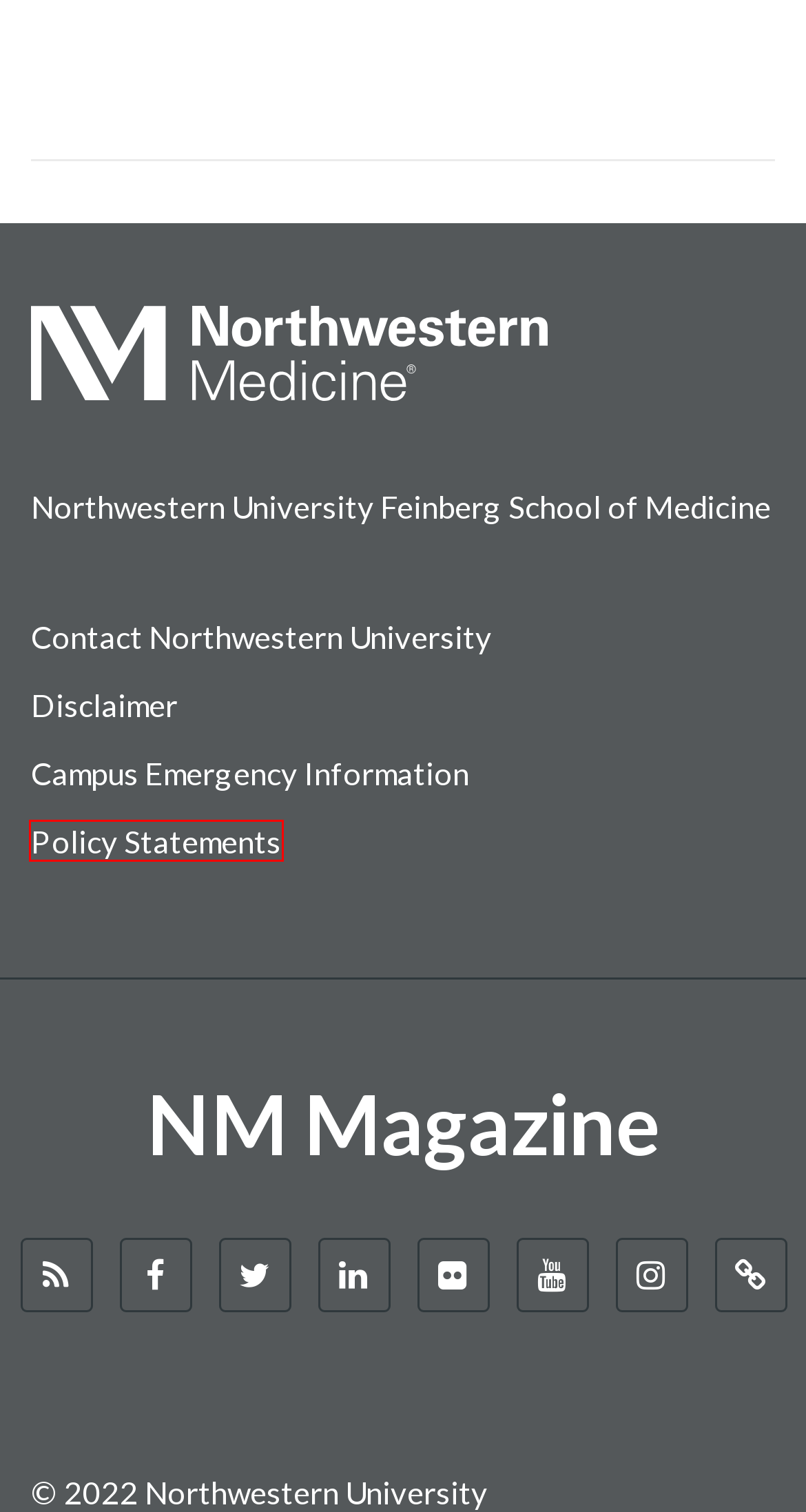Look at the screenshot of a webpage that includes a red bounding box around a UI element. Select the most appropriate webpage description that matches the page seen after clicking the highlighted element. Here are the candidates:
A. Ward Rounds | 1901 | Witnesses to History – NM Magazine
B. Feinberg School of Medicine: Feinberg School of Medicine
C. University Policies - Northwestern University
D. News Feeds - News Center
E. Disclaimer : Northwestern University
F. 1895 – 1973 | The Chicago Maternity Center: An Important Chapter in Obstetrics – NM Magazine
G. Ward Rounds | 1902 | Memento Mori – NM Magazine
H. Trailblazers in Orthopaedics – NM Magazine

C